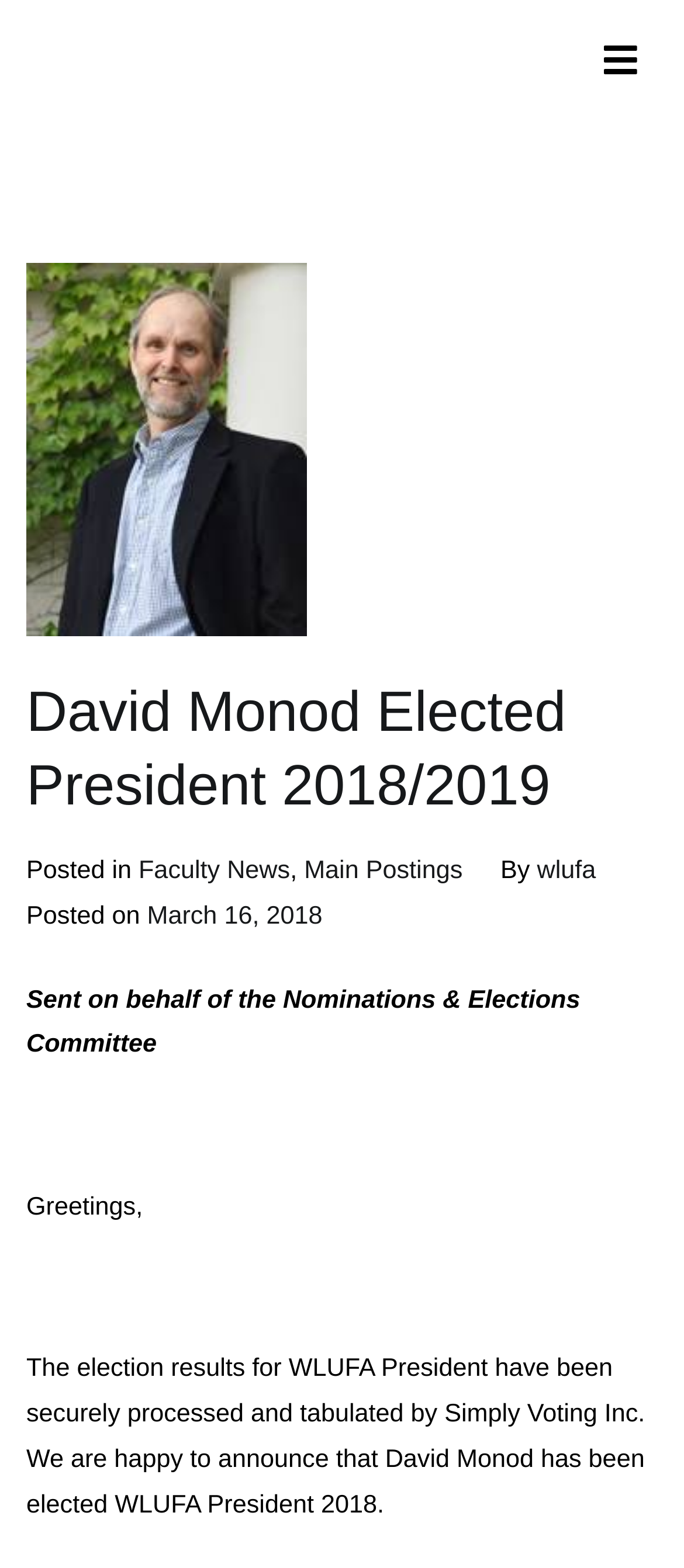Provide a short answer to the following question with just one word or phrase: What company processed the election results?

Simply Voting Inc.